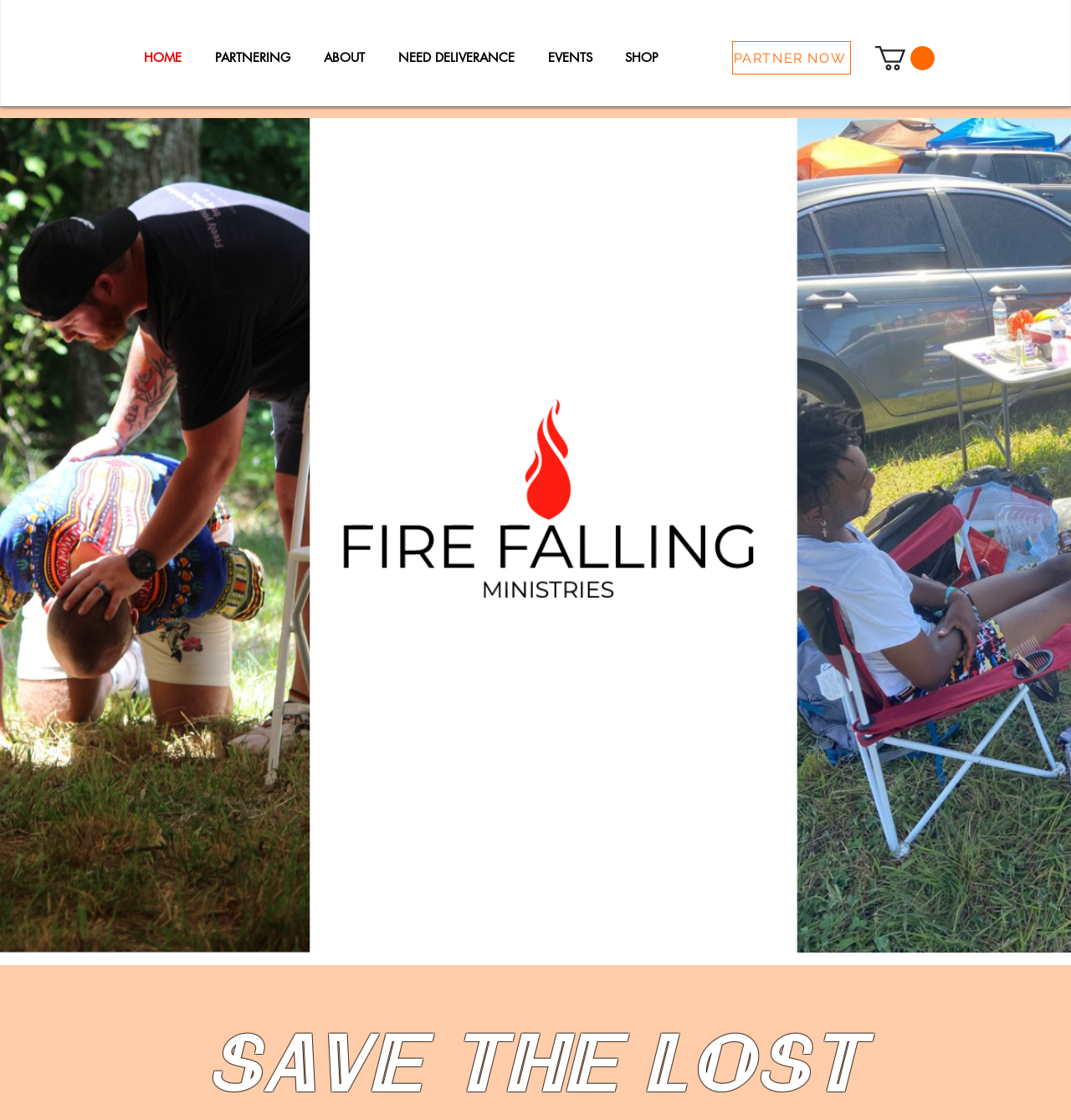What is the headline of the webpage?

WHAT WE DO